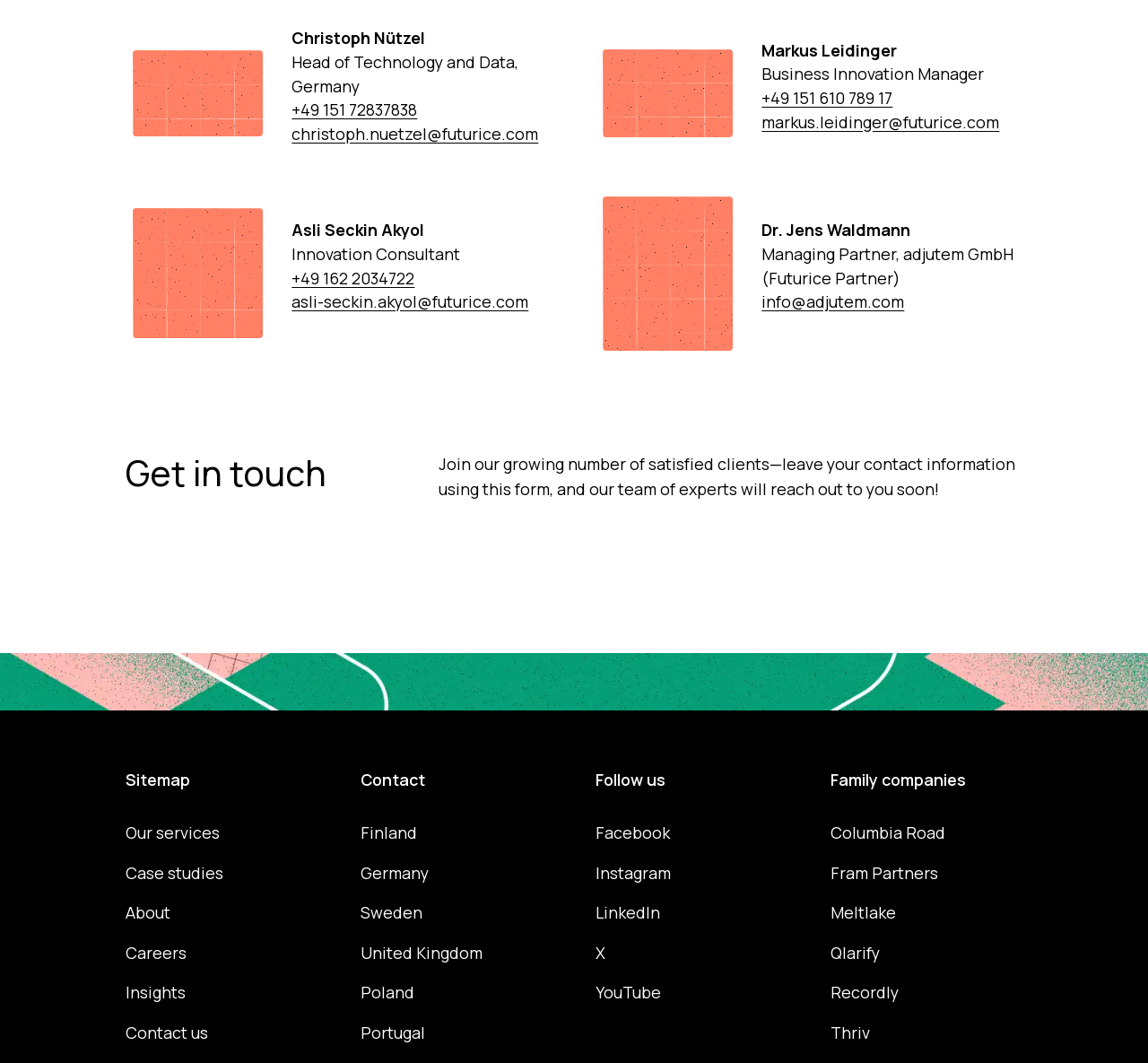Locate the bounding box coordinates of the element you need to click to accomplish the task described by this instruction: "Learn more about Dr. Jens Waldmann".

[0.664, 0.229, 0.883, 0.271]